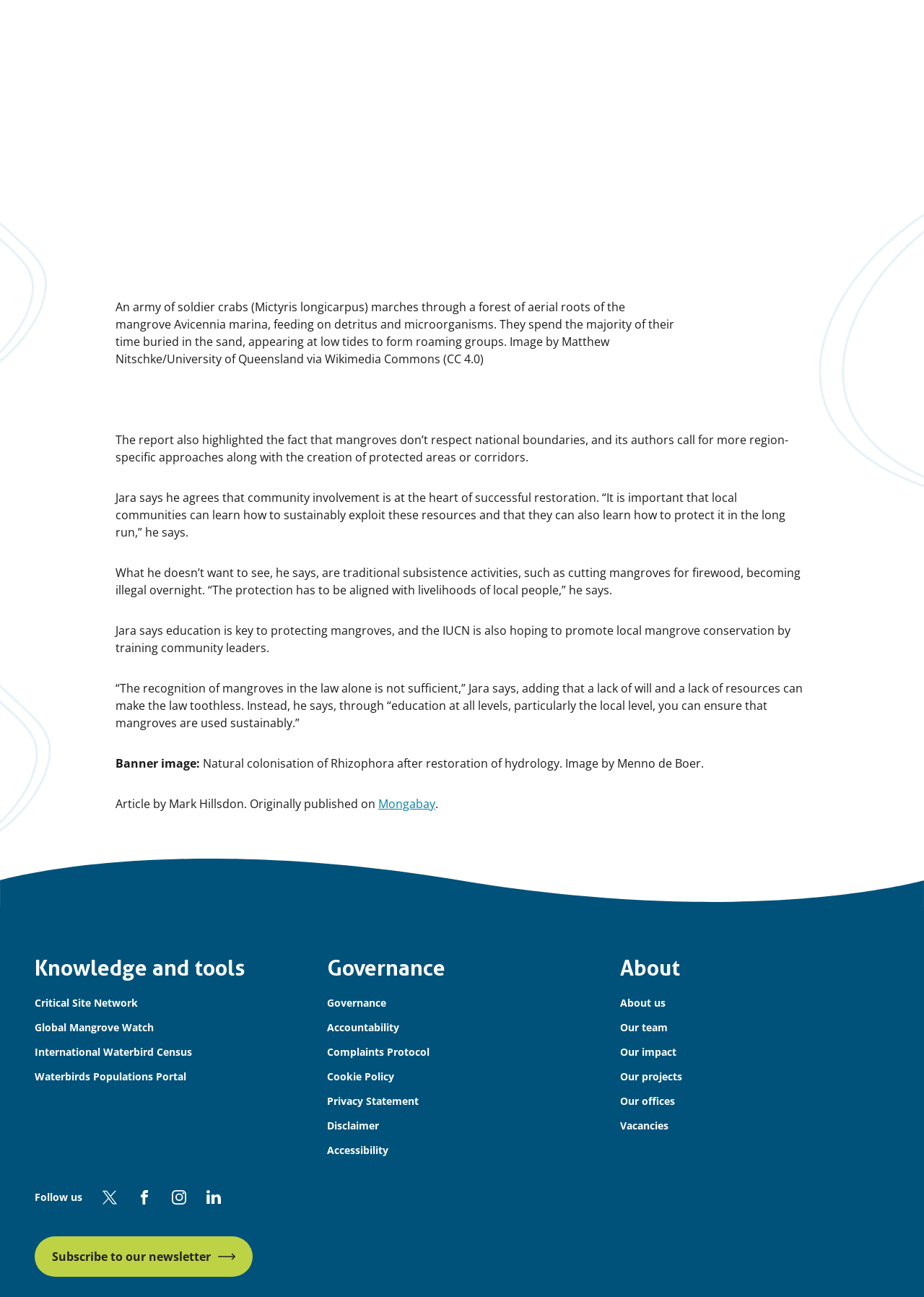Find the bounding box coordinates for the area that must be clicked to perform this action: "Read the article by Mark Hillsdon".

[0.125, 0.614, 0.409, 0.626]